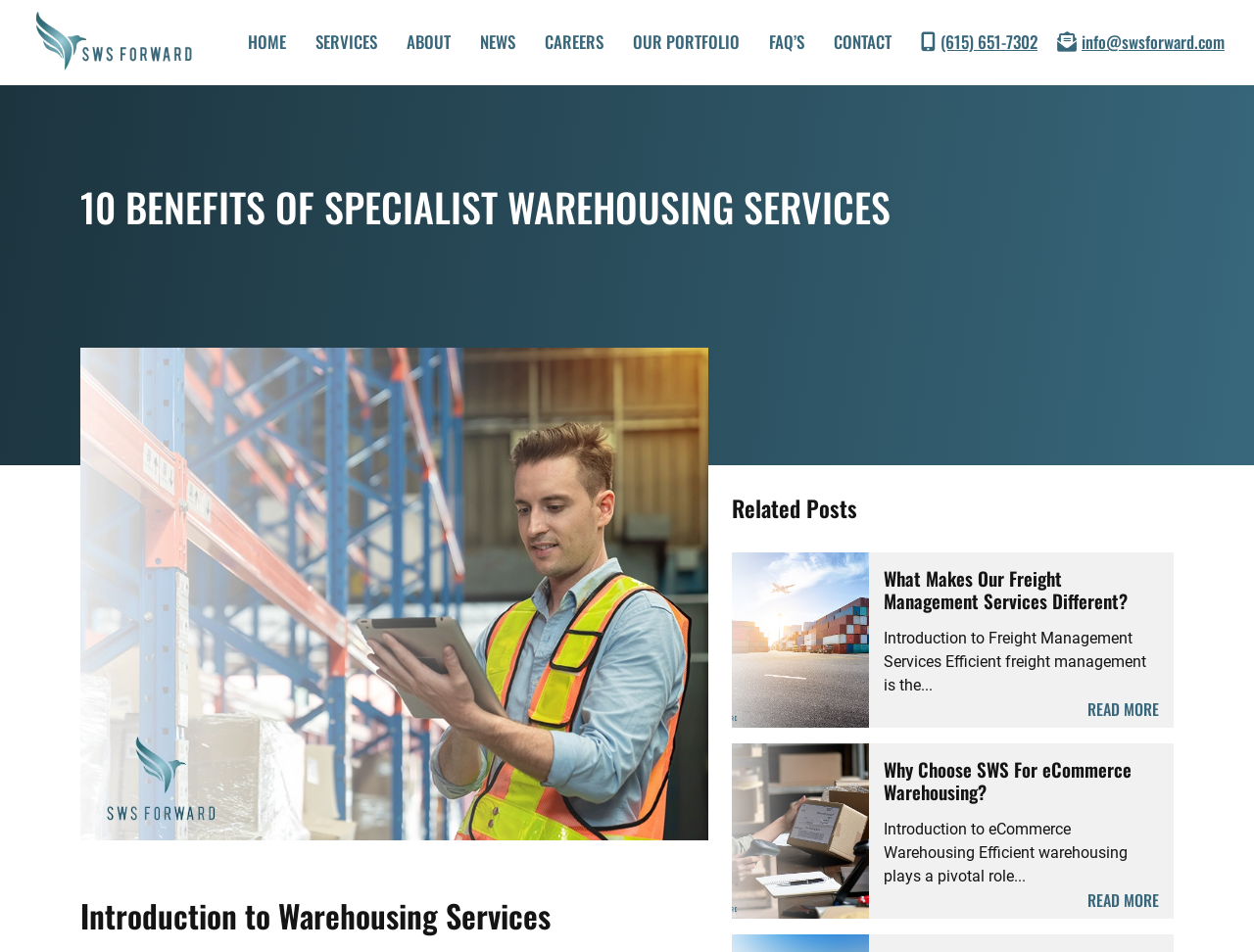Please provide the bounding box coordinate of the region that matches the element description: Activism and NGO. Coordinates should be in the format (top-left x, top-left y, bottom-right x, bottom-right y) and all values should be between 0 and 1.

None